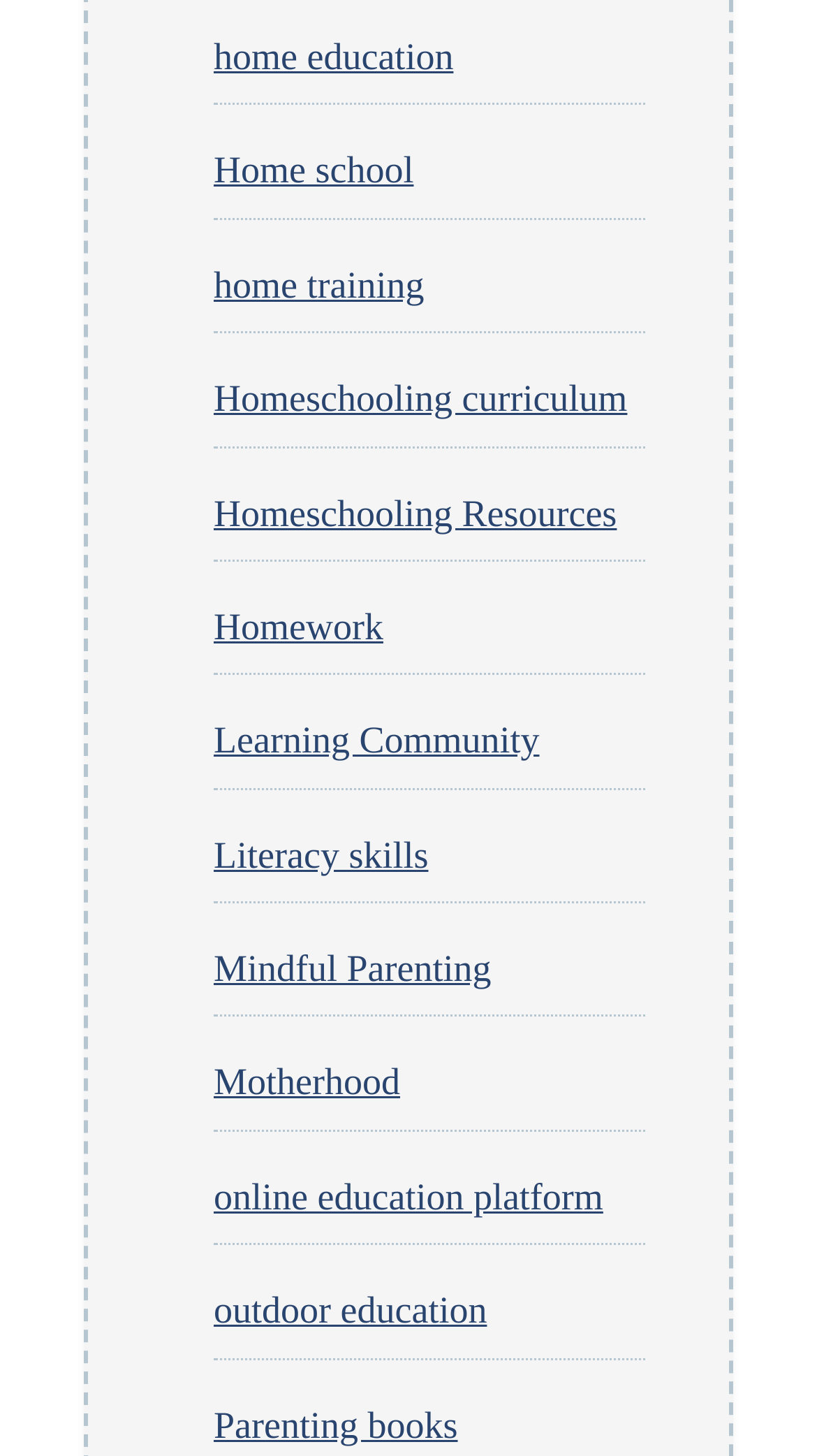Could you provide the bounding box coordinates for the portion of the screen to click to complete this instruction: "click on home education"?

[0.262, 0.024, 0.555, 0.053]